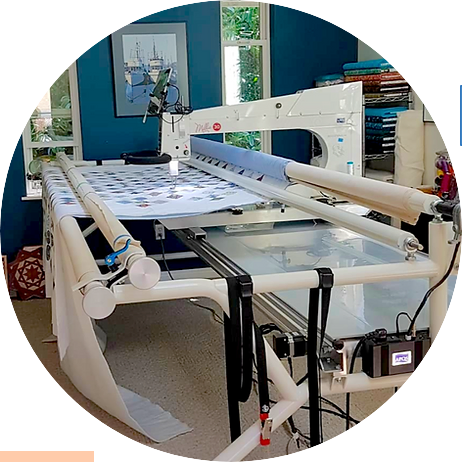Please respond in a single word or phrase: 
What is the shape of the framing around the machine?

Circular